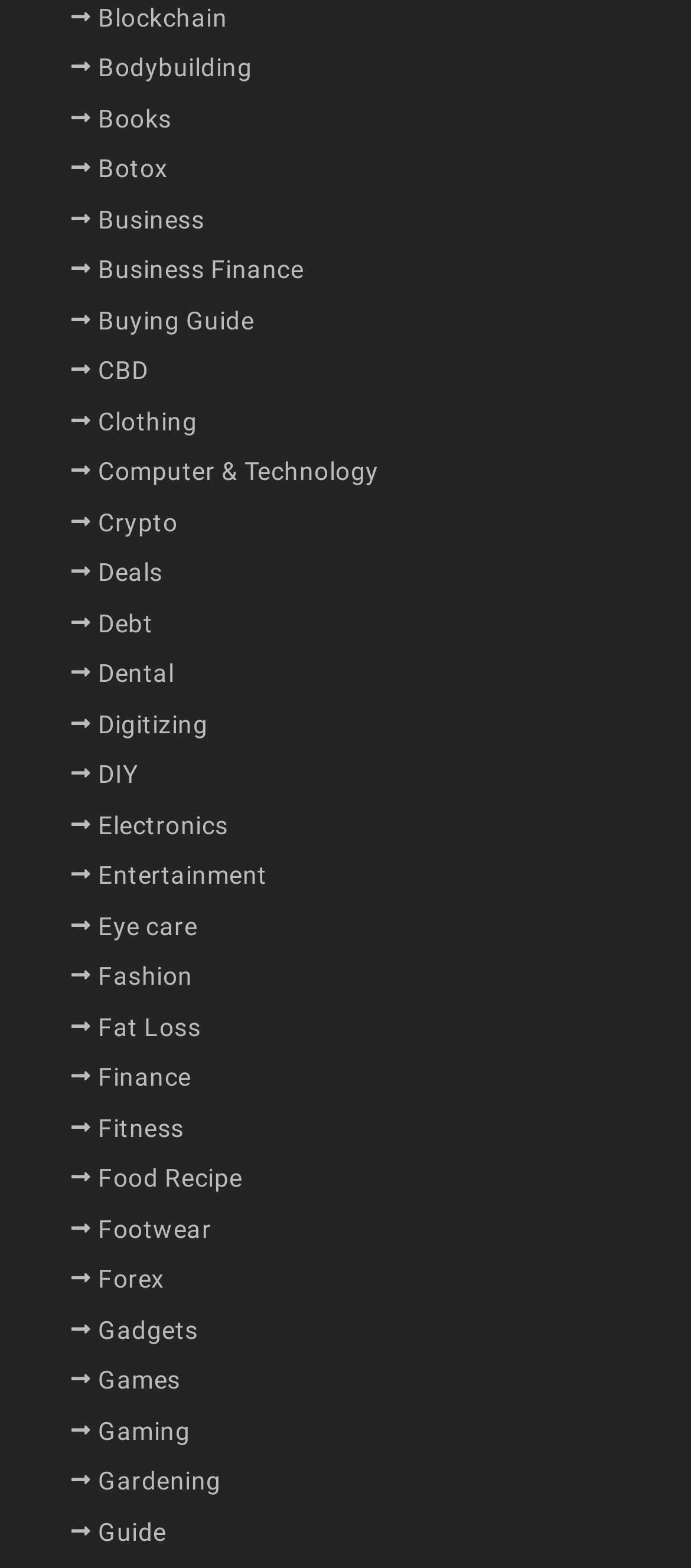Determine the bounding box coordinates for the area that should be clicked to carry out the following instruction: "Learn about Gardening".

[0.142, 0.931, 0.32, 0.959]